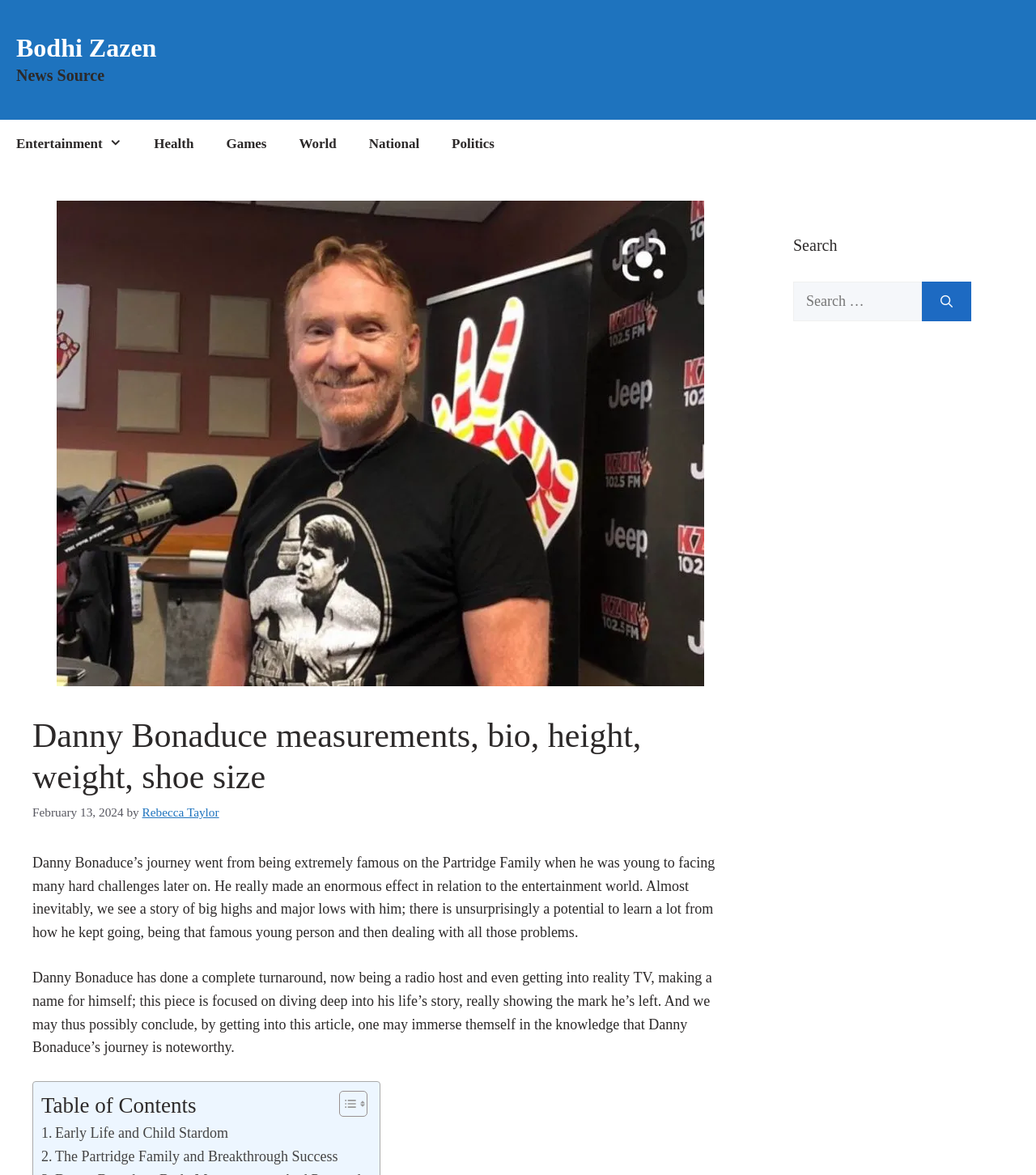Provide a thorough summary of the webpage.

The webpage is about the biography of Danny Bonaduce, an American actor and radio host. At the top of the page, there is a banner with a link to "Bodhi Zazen" and a static text "News Source". Below the banner, there is a navigation menu with links to various categories such as "Entertainment", "Health", "Games", "World", "National", and "Politics".

The main content of the page is divided into sections. The first section has a heading that matches the title of the webpage, "Danny Bonaduce measurements, bio, height, weight, shoe size". Below the heading, there is a time stamp indicating the date "February 13, 2024", followed by the author's name "Rebecca Taylor". 

The next section provides a brief overview of Danny Bonaduce's life, describing his journey from being a child star to facing challenges later in life. The text highlights his impact on the entertainment world and the potential to learn from his experiences.

The following section is a longer passage that delves deeper into Danny Bonaduce's life story, including his transition to becoming a radio host and reality TV personality. The text concludes by emphasizing the significance of his journey.

Below this section, there is a table of contents with links to different parts of the article, including "Early Life and Child Stardom" and "The Partridge Family and Breakthrough Success". 

On the right side of the page, there are two complementary sections. The top section has a heading "Search" with a search box and a button to initiate the search. The bottom section appears to be empty.

There are two images on the page, both of which are icons used in the table of contents section.